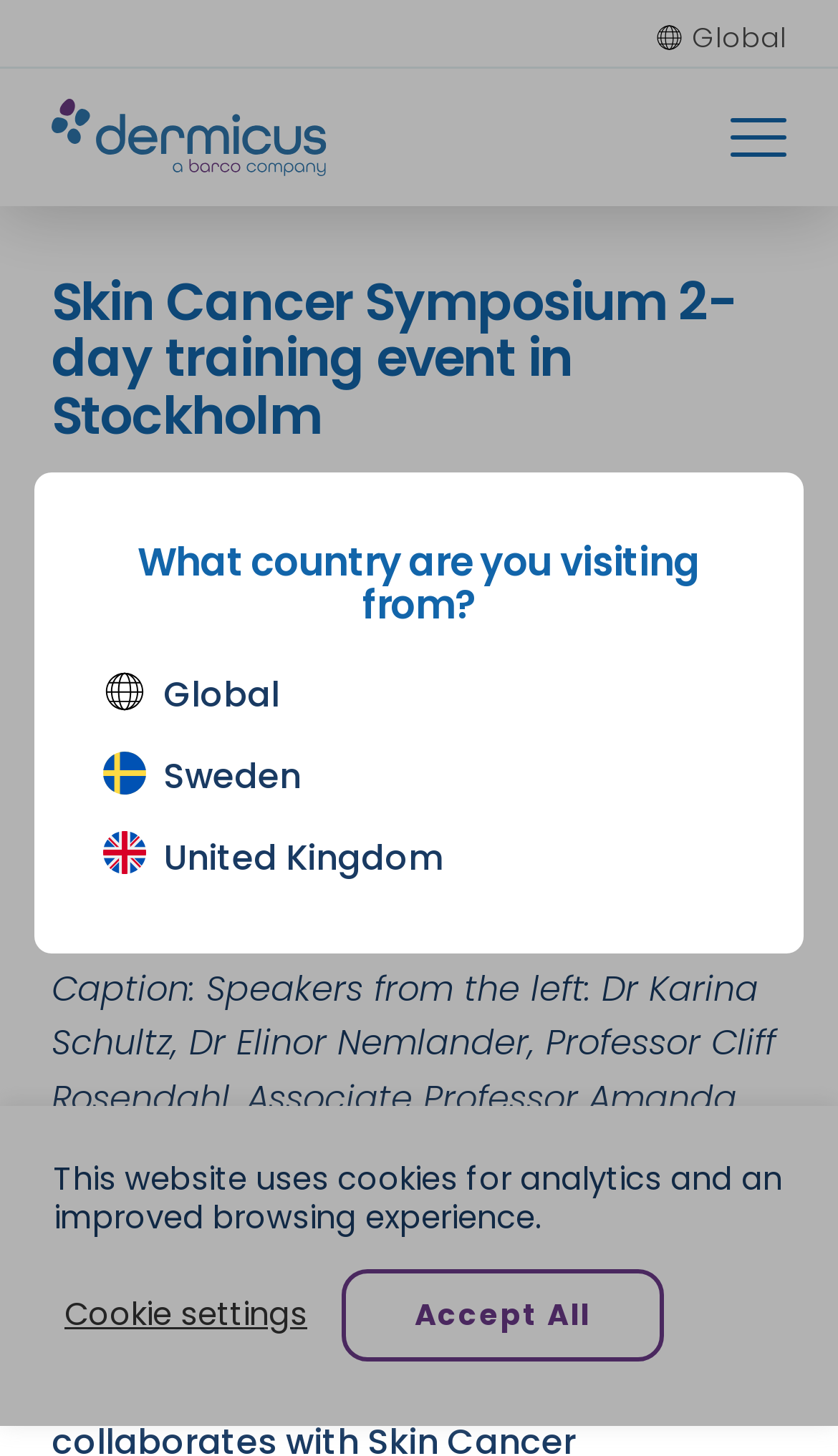Using the provided element description: "Accept All", determine the bounding box coordinates of the corresponding UI element in the screenshot.

[0.408, 0.871, 0.792, 0.935]